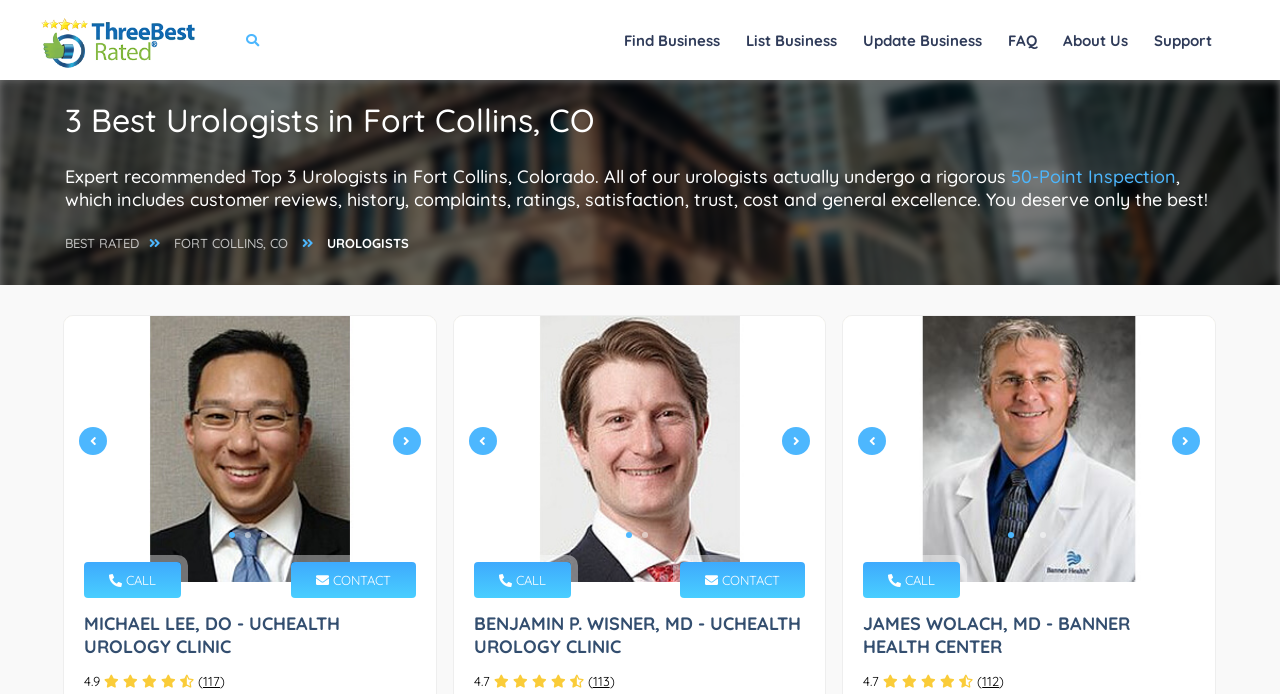Identify the bounding box coordinates of the area that should be clicked in order to complete the given instruction: "Click on the '50-Point Inspection' link". The bounding box coordinates should be four float numbers between 0 and 1, i.e., [left, top, right, bottom].

[0.79, 0.238, 0.919, 0.271]